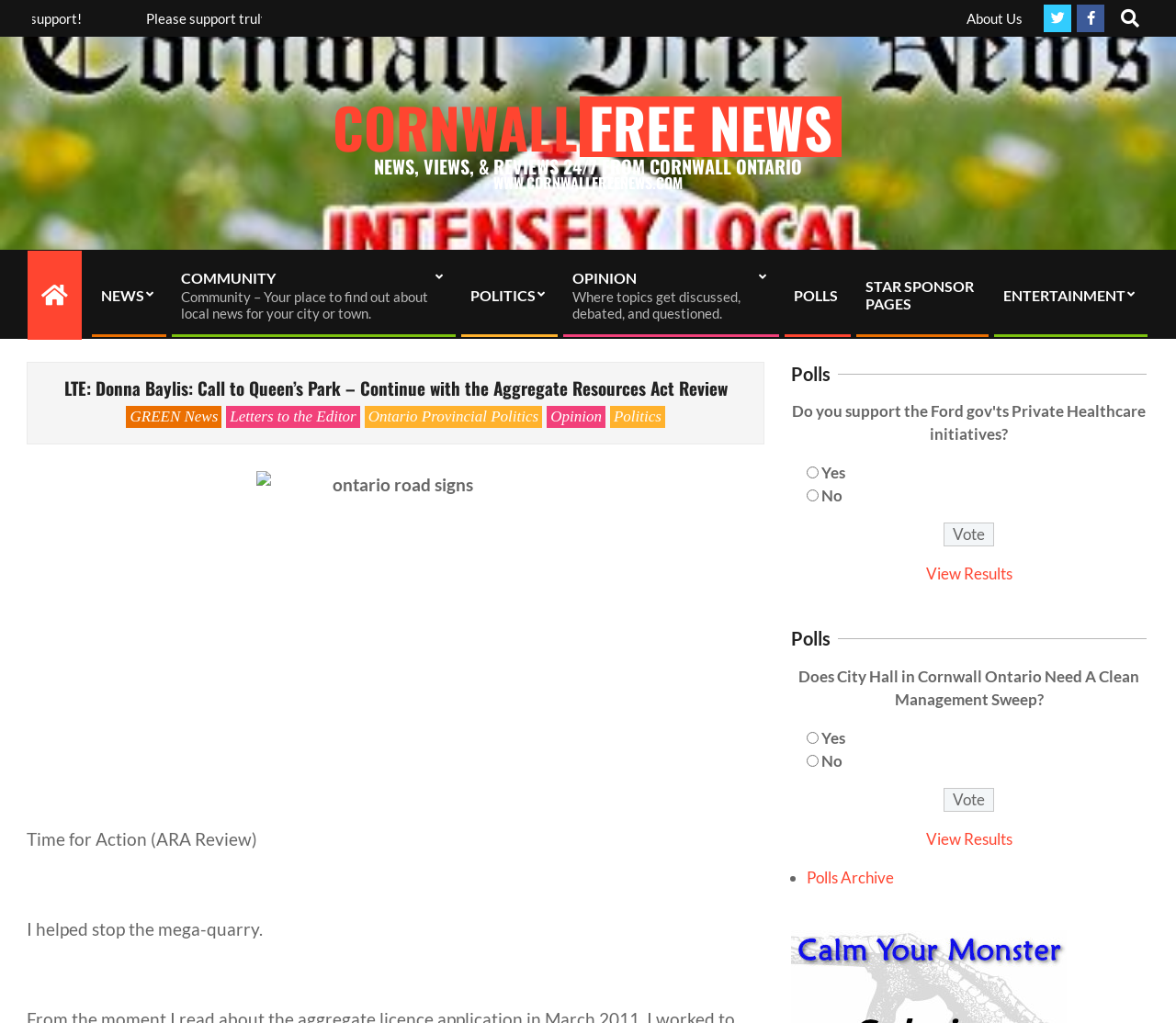What is the purpose of the search box?
Please describe in detail the information shown in the image to answer the question.

I inferred the answer by looking at the textbox with the placeholder 'Type Search Term …' which suggests that the search box is used to search the website.